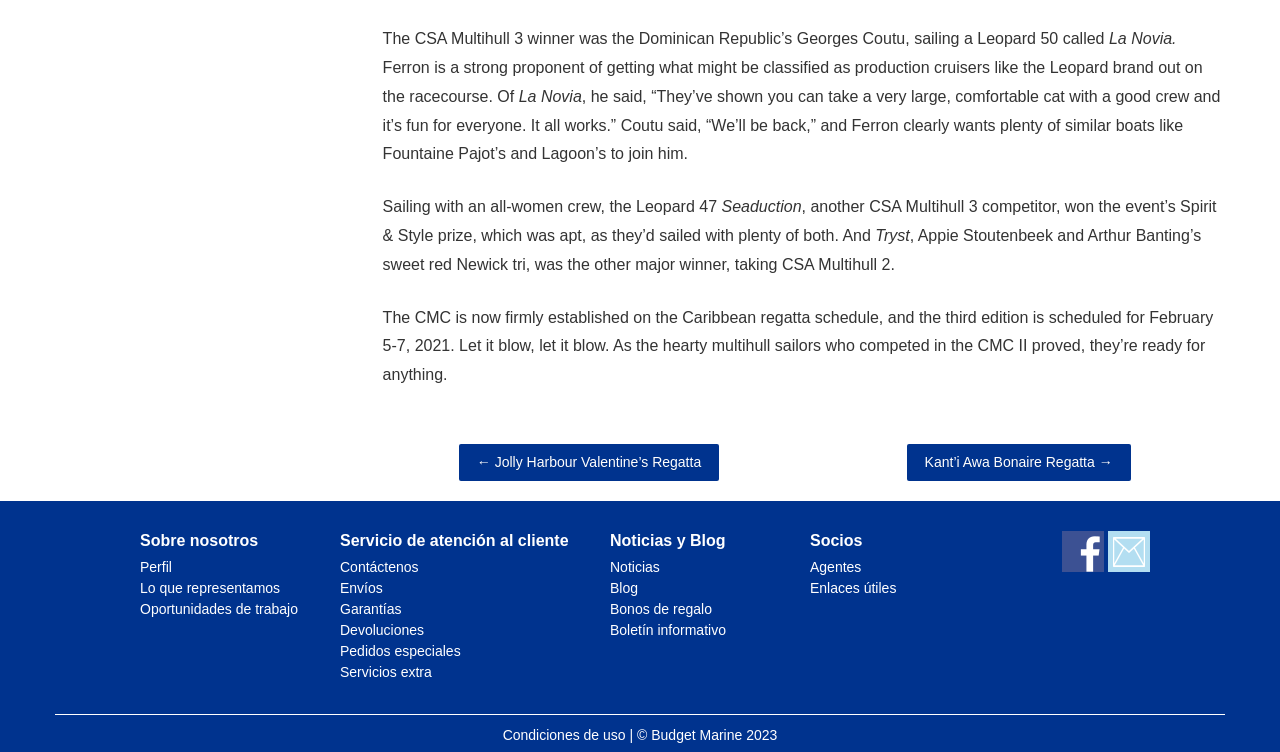Provide the bounding box coordinates of the section that needs to be clicked to accomplish the following instruction: "Contact us."

[0.266, 0.744, 0.327, 0.765]